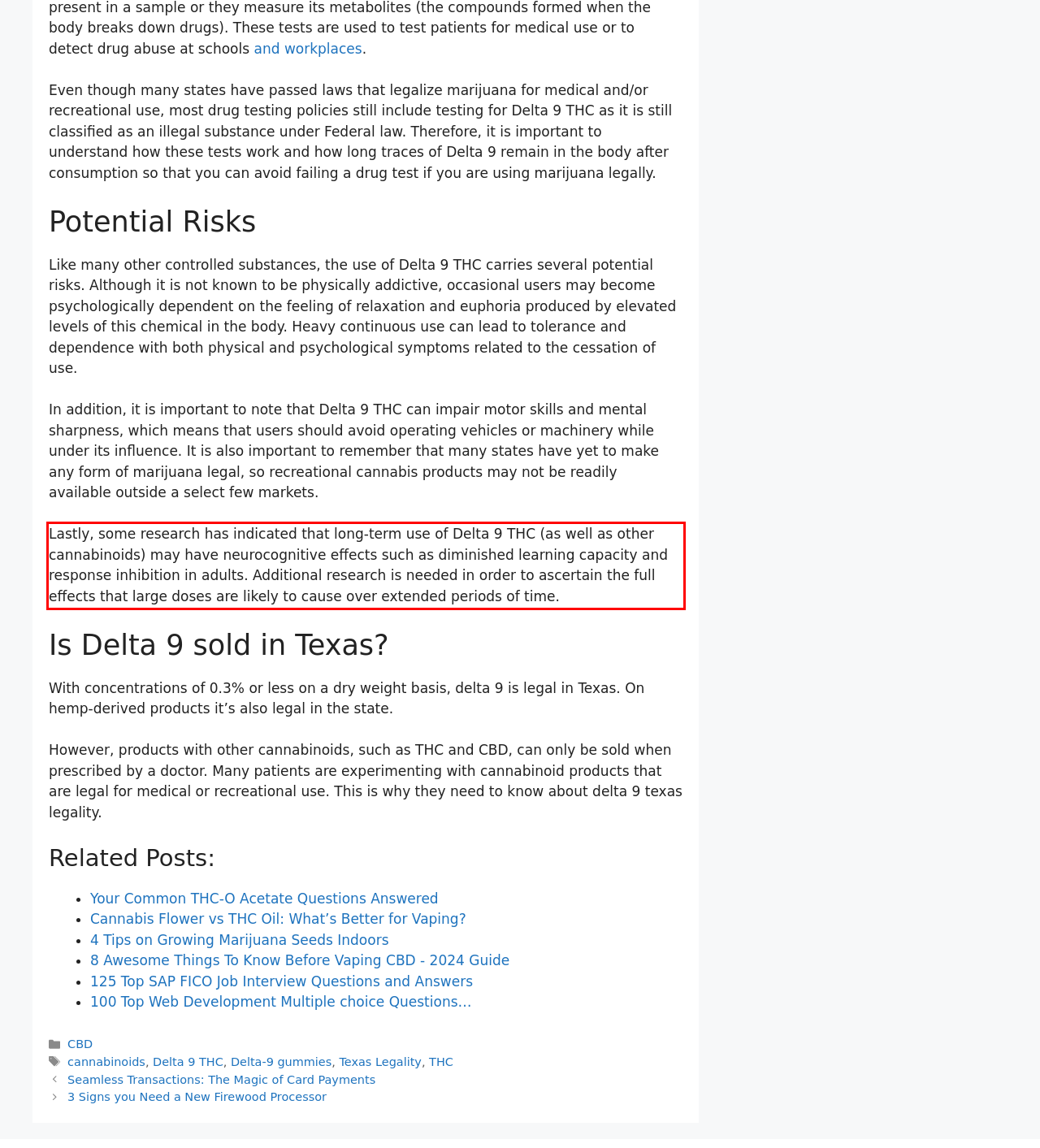The screenshot you have been given contains a UI element surrounded by a red rectangle. Use OCR to read and extract the text inside this red rectangle.

Lastly, some research has indicated that long-term use of Delta 9 THC (as well as other cannabinoids) may have neurocognitive effects such as diminished learning capacity and response inhibition in adults. Additional research is needed in order to ascertain the full effects that large doses are likely to cause over extended periods of time.